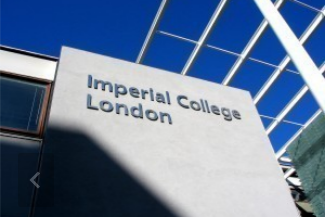What is the material of the wall?
Based on the image, give a one-word or short phrase answer.

Gray concrete